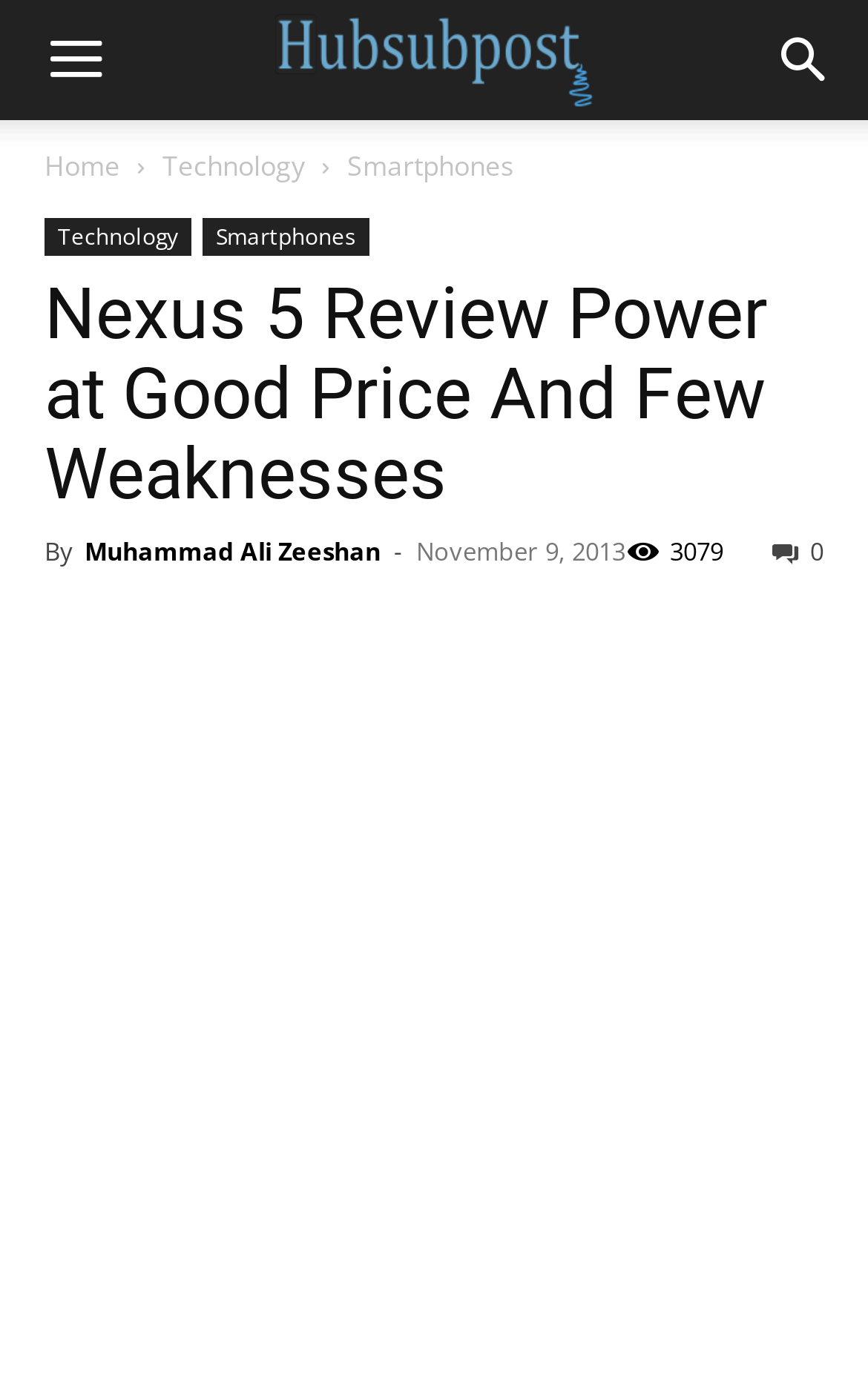From the webpage screenshot, predict the bounding box coordinates (top-left x, top-left y, bottom-right x, bottom-right y) for the UI element described here: WhatsApp

[0.405, 0.434, 0.508, 0.497]